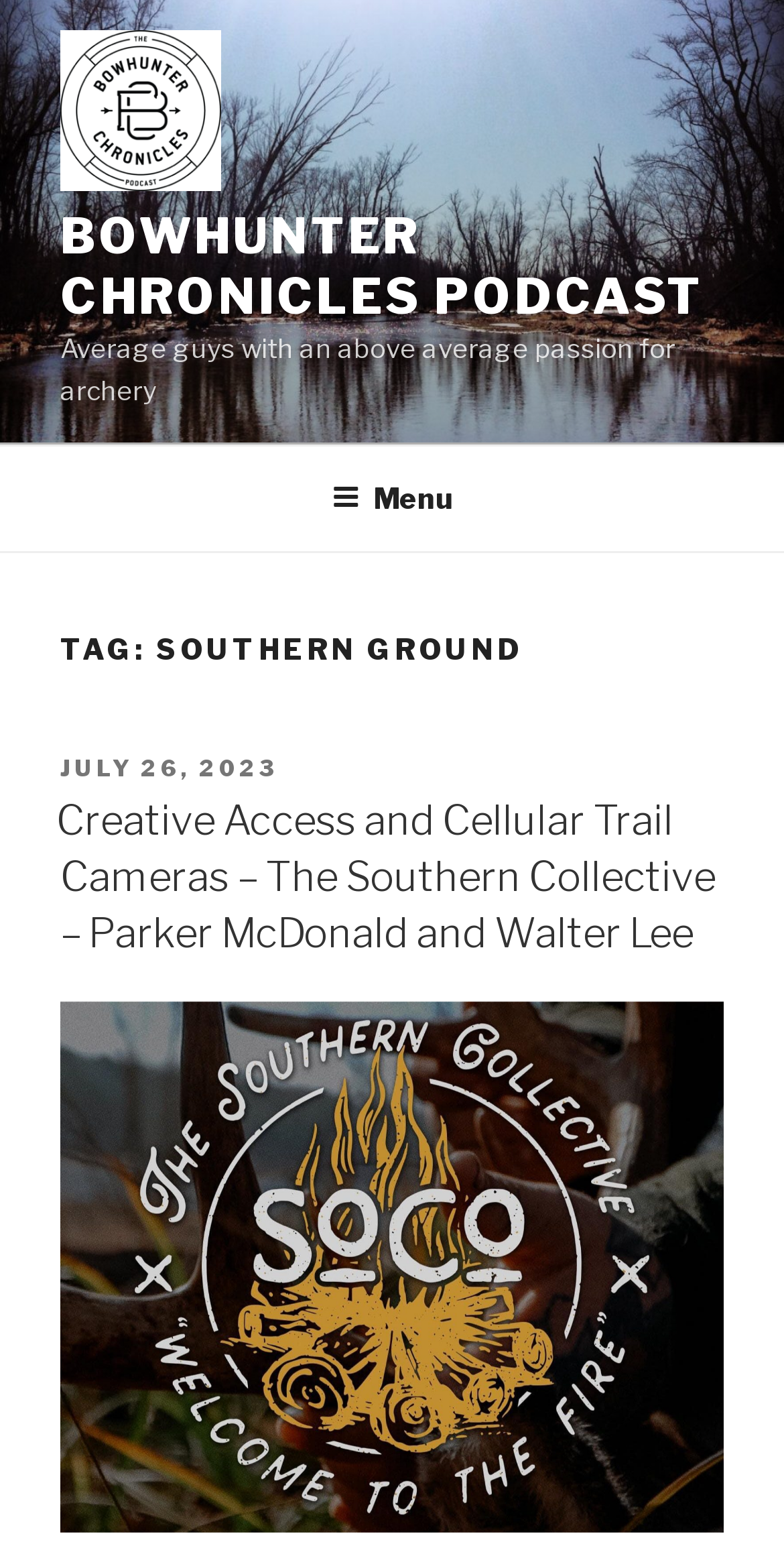Provide a thorough description of the webpage you see.

The webpage is about the "Bowhunter Chronicles Podcast" and appears to be a blog or article page. At the top, there is a link to the podcast with an accompanying image, both of which are centered and take up about a quarter of the screen width. Below this, there is a brief description of the podcast, stating that it's about "Average guys with an above average passion for archery".

To the top right, there is a navigation menu labeled "Top Menu" with a button to expand or collapse it. Below the navigation menu, there is a heading that reads "TAG: SOUTHERN GROUND", which spans almost the entire screen width.

Under the heading, there is a section with a subheading "POSTED ON" followed by a link to the date "JULY 26, 2023". Below this, there is a longer heading that describes an article or podcast episode titled "Creative Access and Cellular Trail Cameras – The Southern Collective – Parker McDonald and Walter Lee". This heading is a link, and it takes up about three-quarters of the screen width.

At the very bottom of the page, there is another link, but it does not have any accompanying text. Overall, the webpage has a simple layout with a focus on the podcast and its content.